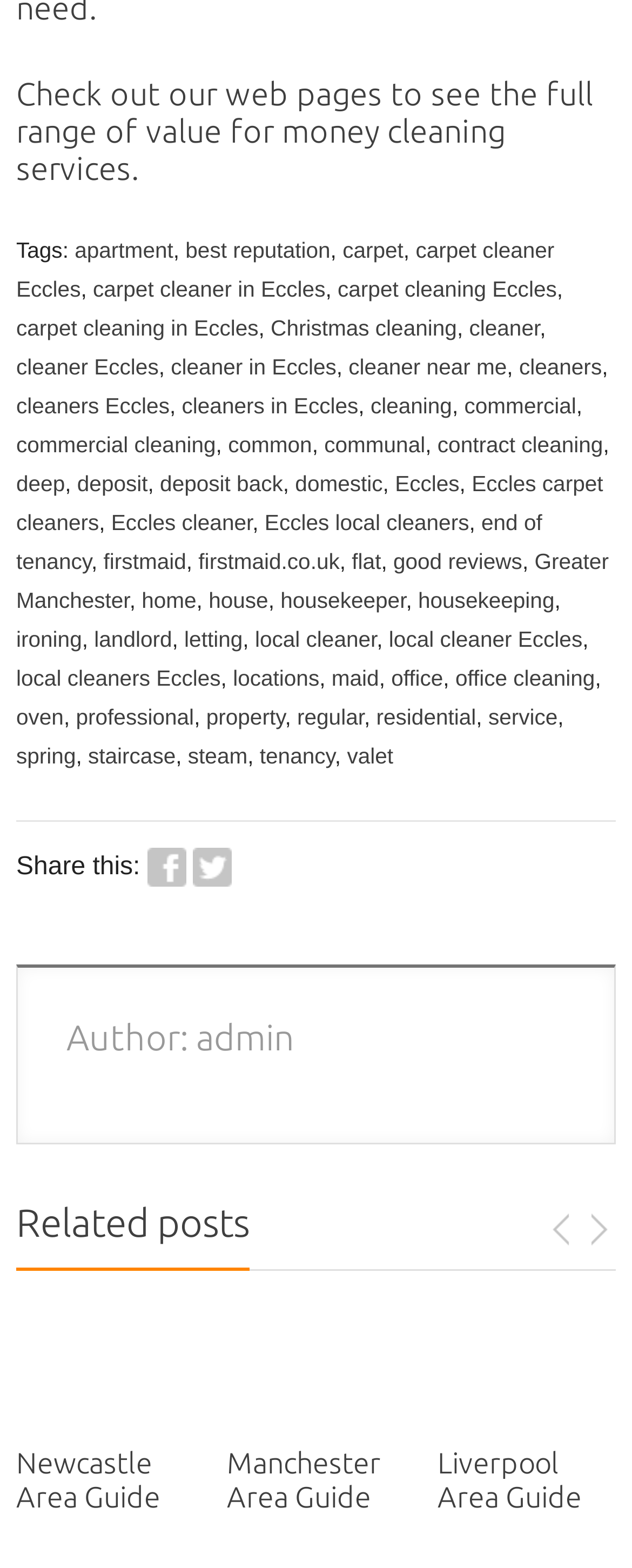Please locate the clickable area by providing the bounding box coordinates to follow this instruction: "Visit the 'carpet cleaner Eccles' page".

[0.026, 0.152, 0.877, 0.192]